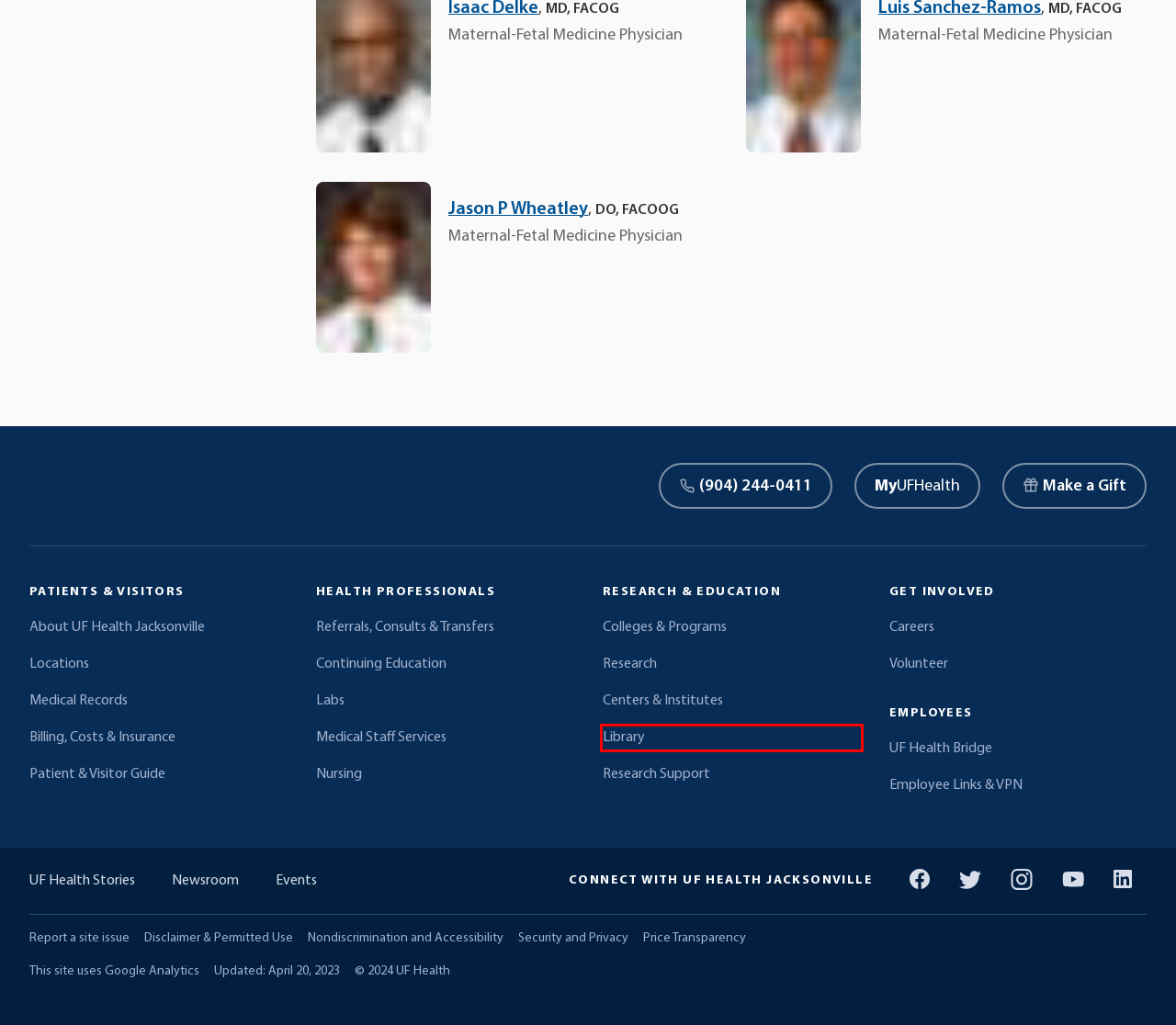You’re provided with a screenshot of a webpage that has a red bounding box around an element. Choose the best matching webpage description for the new page after clicking the element in the red box. The options are:
A. Research |  College of Medicine – Jacksonville |  University of Florida
B. Borland Library » UF Libraries » University of Florida
C. UF Health - University of Florida Health
D. Resources |  College of Medicine – Jacksonville |  University of Florida
E. Nondiscrimination and accessibility - UF Health
F. Continuing Medical Education » College of Medicine » University of Florida
G. Jason P Wheatley,   DO, FACOOG
 - UF Health Jacksonville
H. Privacy and Security Policies - UF Health

B